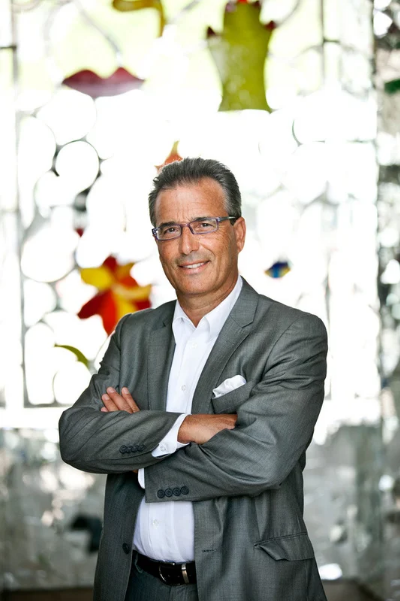Construct a detailed narrative about the image.

The image features a professional portrait of a man standing confidently with his arms crossed. He is dressed in a tailored gray suit, complemented by a white dress shirt and a minimalist white pocket square, which adds a touch of sophistication to his appearance. His glasses give him a polished look, further enhancing the professional vibe of the portrait. 

In the background, there is an artistic display of colorful stained glass that creates an engaging ambiance, with abstract shapes and vibrant hues such as red and yellow. This setting not only captures attention but also adds depth and character to the photograph, making it suitable for corporate headshots or business-related profiles. The overall composition conveys professionalism, approachability, and a keen sense of style, ideal for representing a corporate photographer's offering in headshots and business photography.